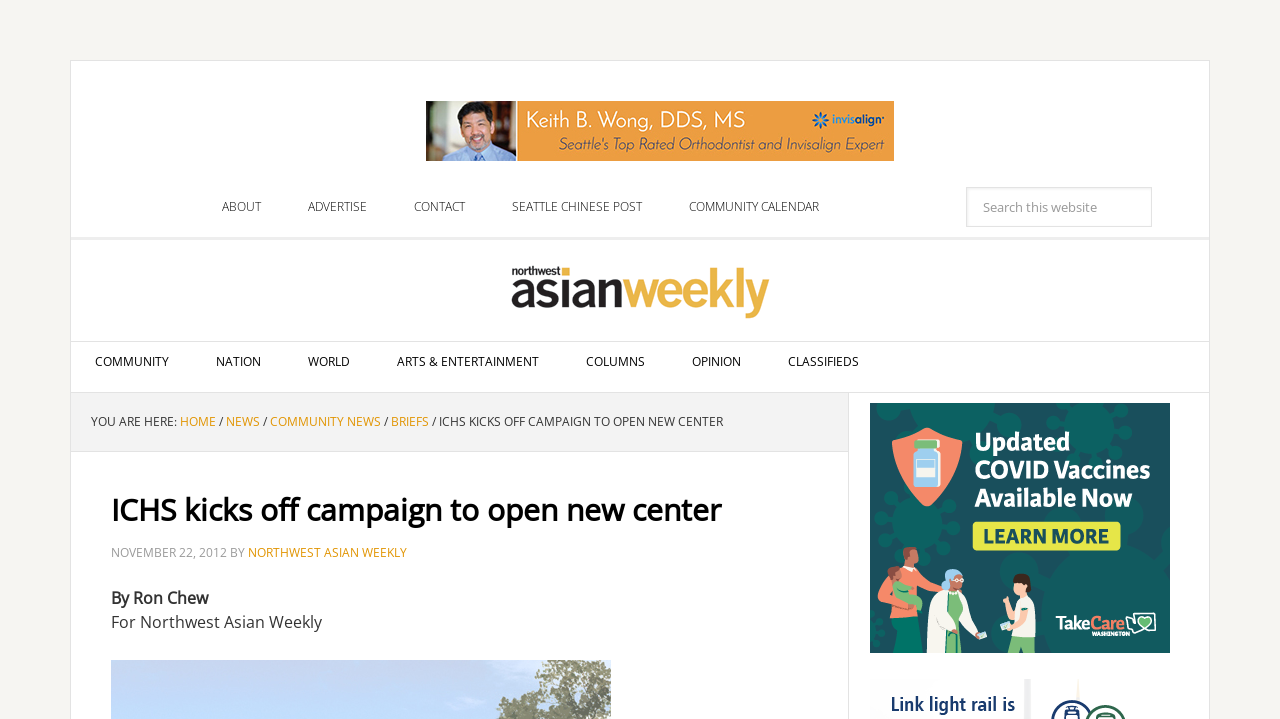Carefully observe the image and respond to the question with a detailed answer:
What is the name of the publication?

The name of the publication can be found in the byline 'By Ron Chew For Northwest Asian Weekly' and also as a link in the navigation menu.